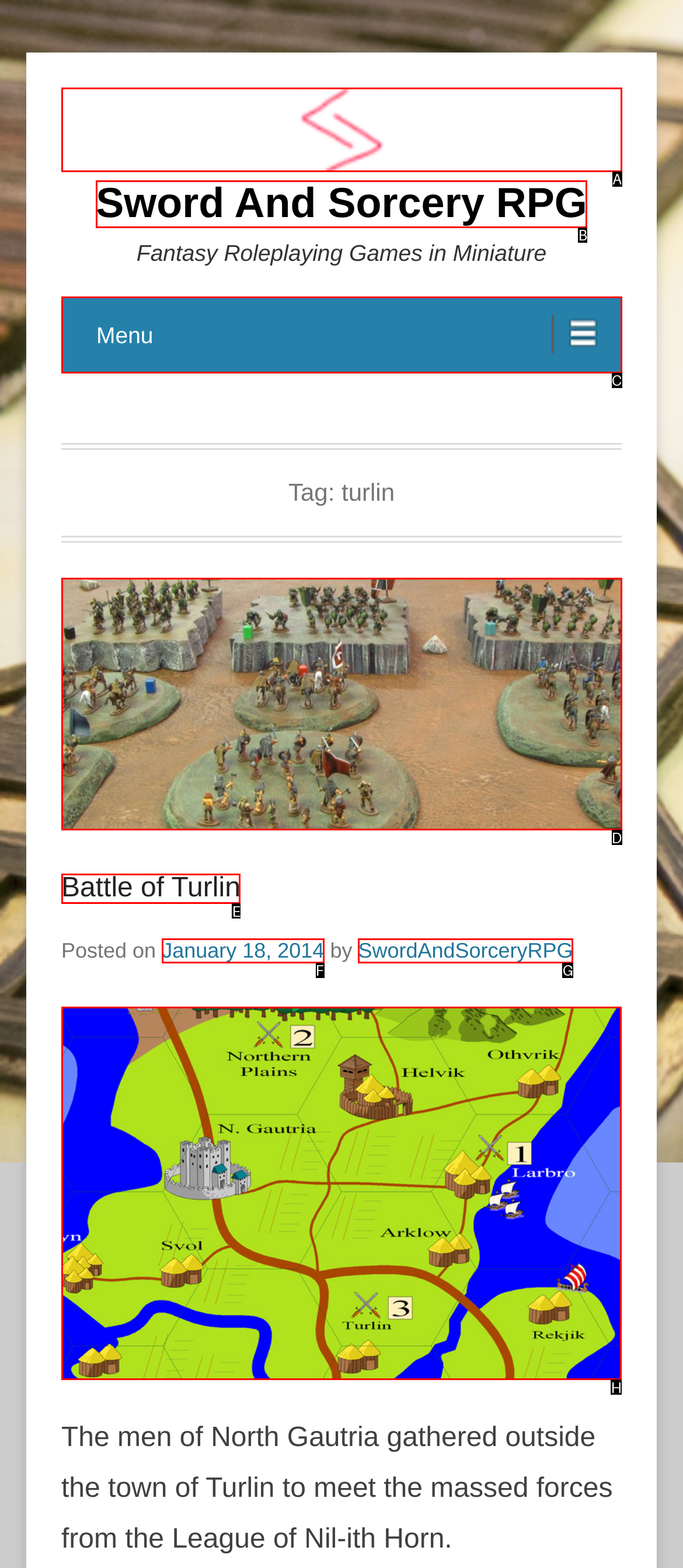Given the task: Open the 'Turlin_Battle_Map' image, indicate which boxed UI element should be clicked. Provide your answer using the letter associated with the correct choice.

H